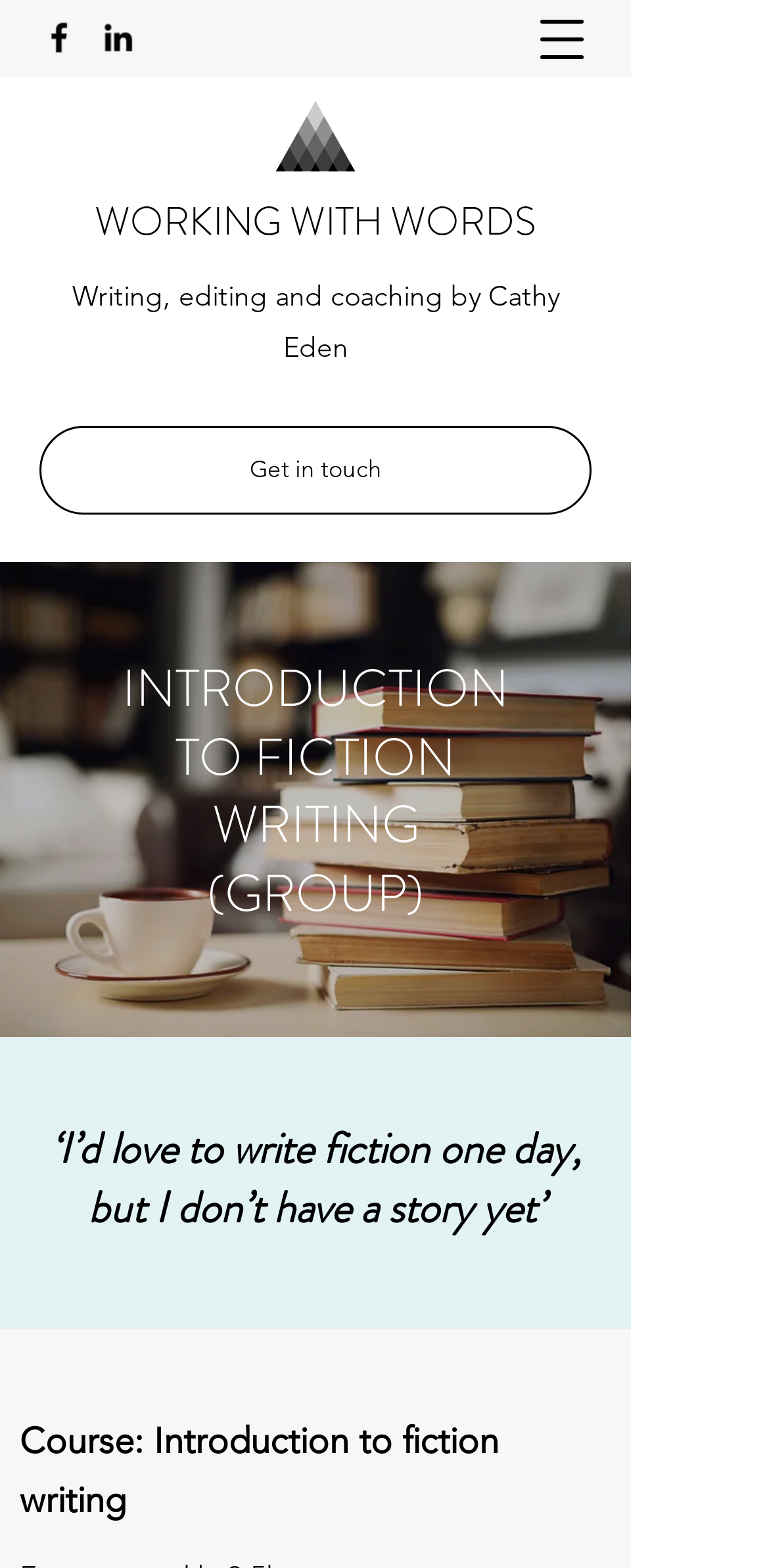Give a comprehensive overview of the webpage, including key elements.

The webpage is about a course on fiction writing, specifically an introduction to fiction writing in a group setting. At the top left corner, there is a button to open a navigation menu. Next to it, there is a link with no text. Below these elements, there is a heading that reads "WORKING WITH WORDS" in a prominent font size. 

Underneath the heading, there is a subheading that describes the services offered, which includes writing, editing, and coaching by Cathy Eden. On the top right corner, there is a social bar with links to Facebook and LinkedIn, each accompanied by their respective icons. 

Further down, there is a call-to-action link to "Get in touch". Below this link, there is a section dedicated to the course, with a heading that reads "Course: Introduction to fiction writing". There is a quote from someone who wants to write fiction but doesn't have a story yet. 

On the left side of the page, there is a large image of a pile of books, which likely represents the theme of writing and fiction. Next to the image, there is another heading that reads "INTRODUCTION TO FICTION WRITING (GROUP)" in a smaller font size compared to the initial "WORKING WITH WORDS" heading.